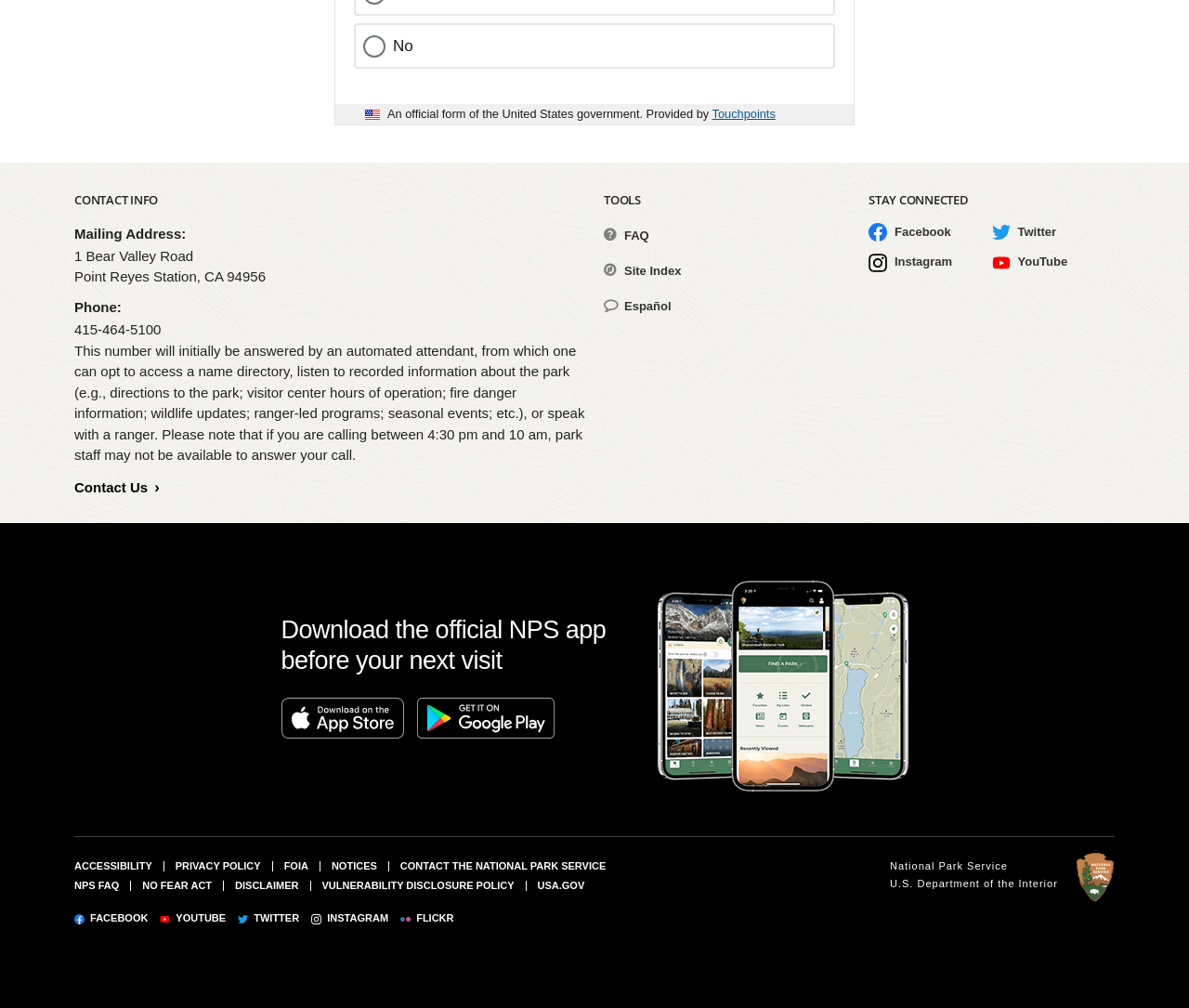Provide your answer to the question using just one word or phrase: What is the purpose of the 'Touchpoints' link?

Unknown